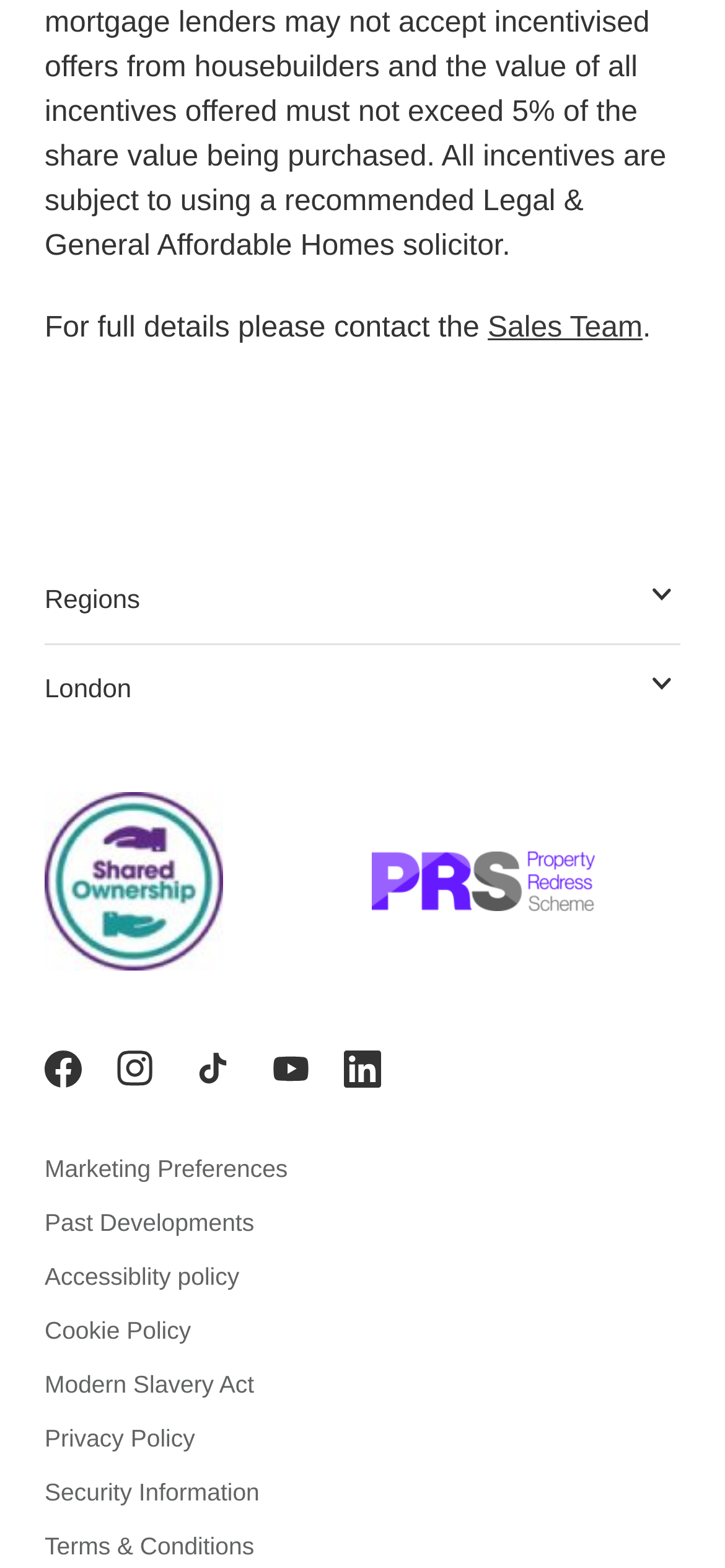Please study the image and answer the question comprehensively:
What is the contact information for sales?

The contact information for sales can be found by clicking on the 'Sales Team' link, which is located at the top of the page, just below the 'For full details please contact the' text.